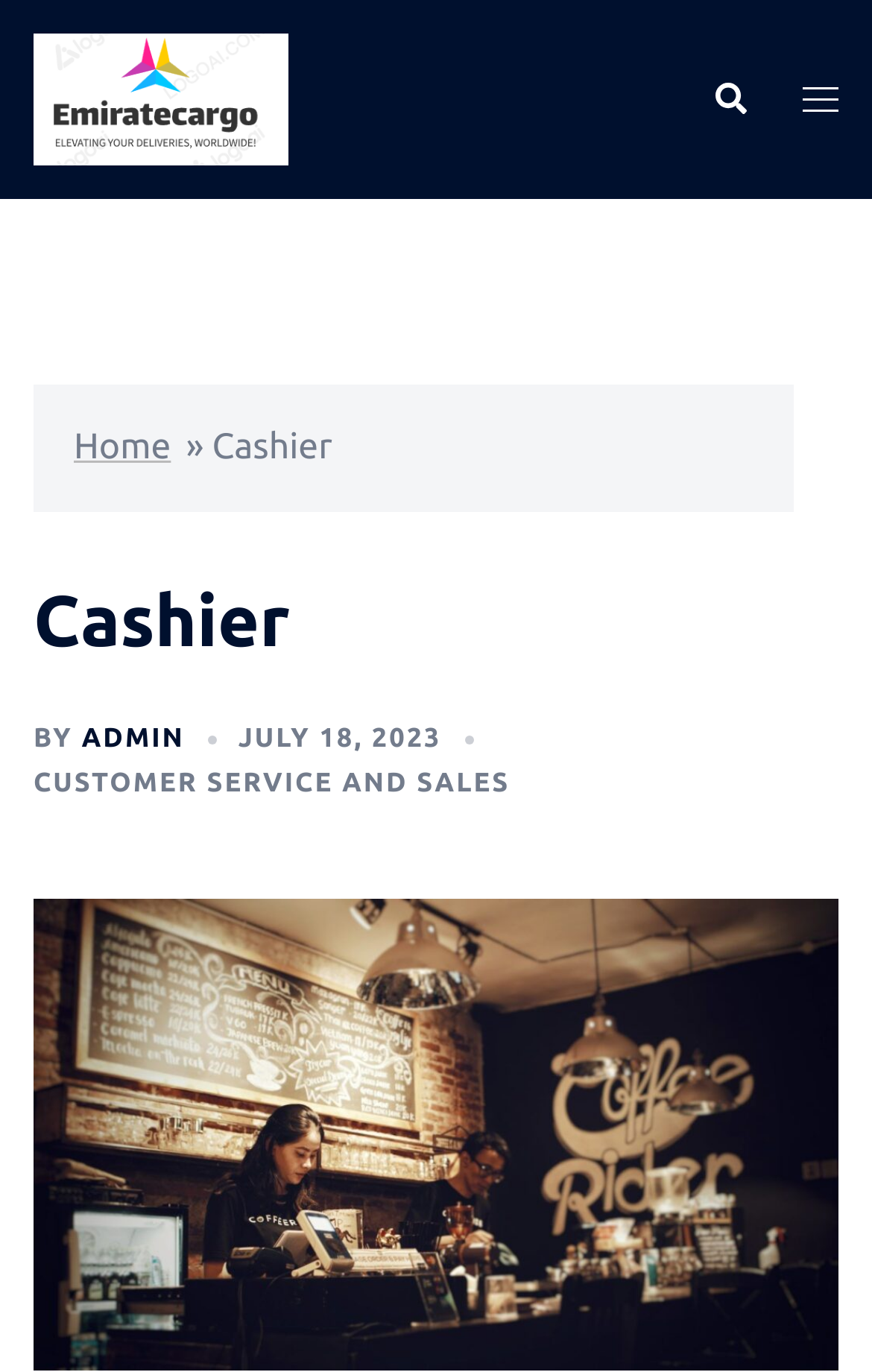Answer the question in a single word or phrase:
How many images are on the webpage?

3